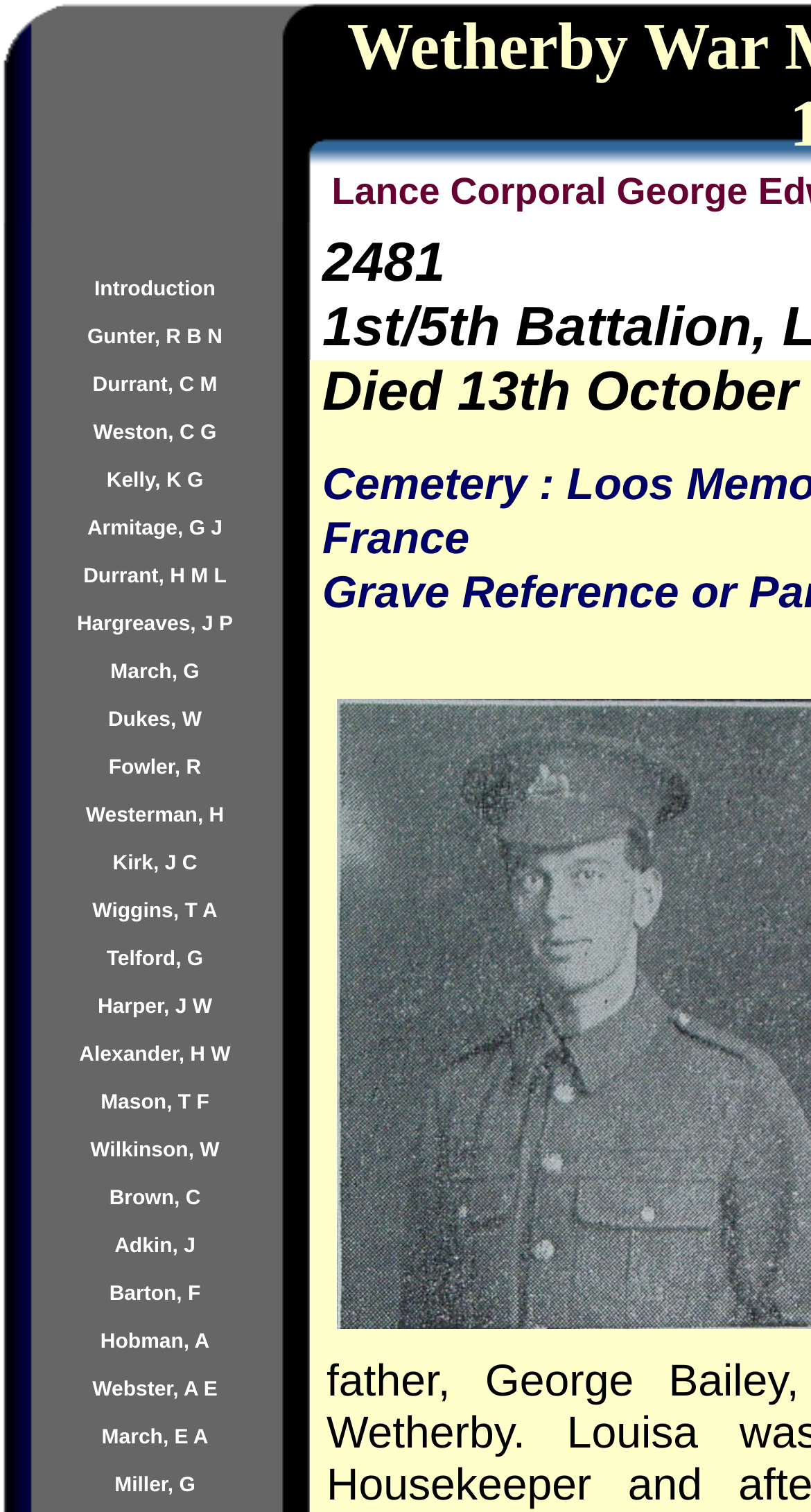What is the first link in the table?
Using the visual information, respond with a single word or phrase.

Introduction